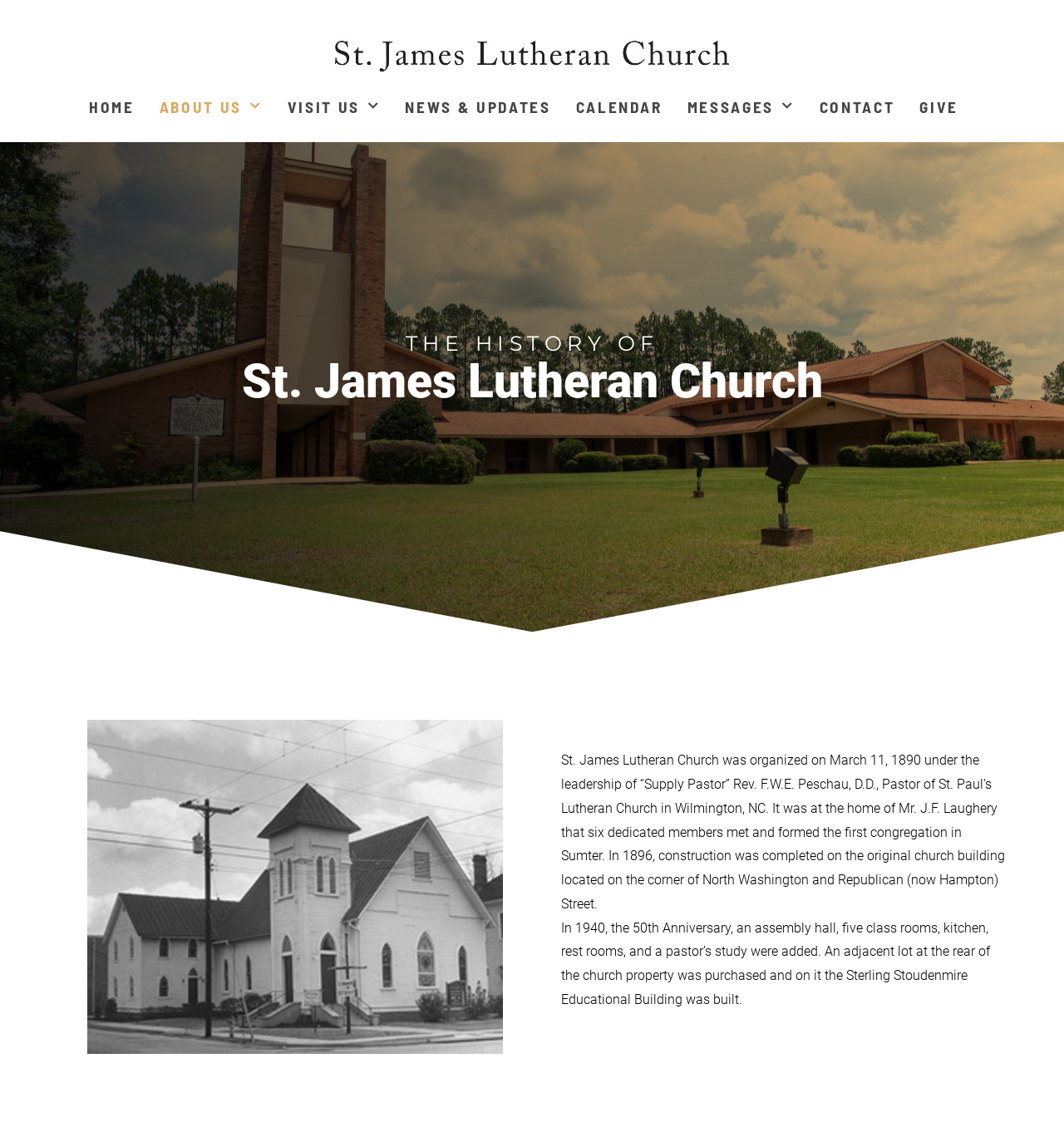Identify the bounding box coordinates for the element that needs to be clicked to fulfill this instruction: "check the calendar". Provide the coordinates in the format of four float numbers between 0 and 1: [left, top, right, bottom].

[0.541, 0.087, 0.622, 0.101]